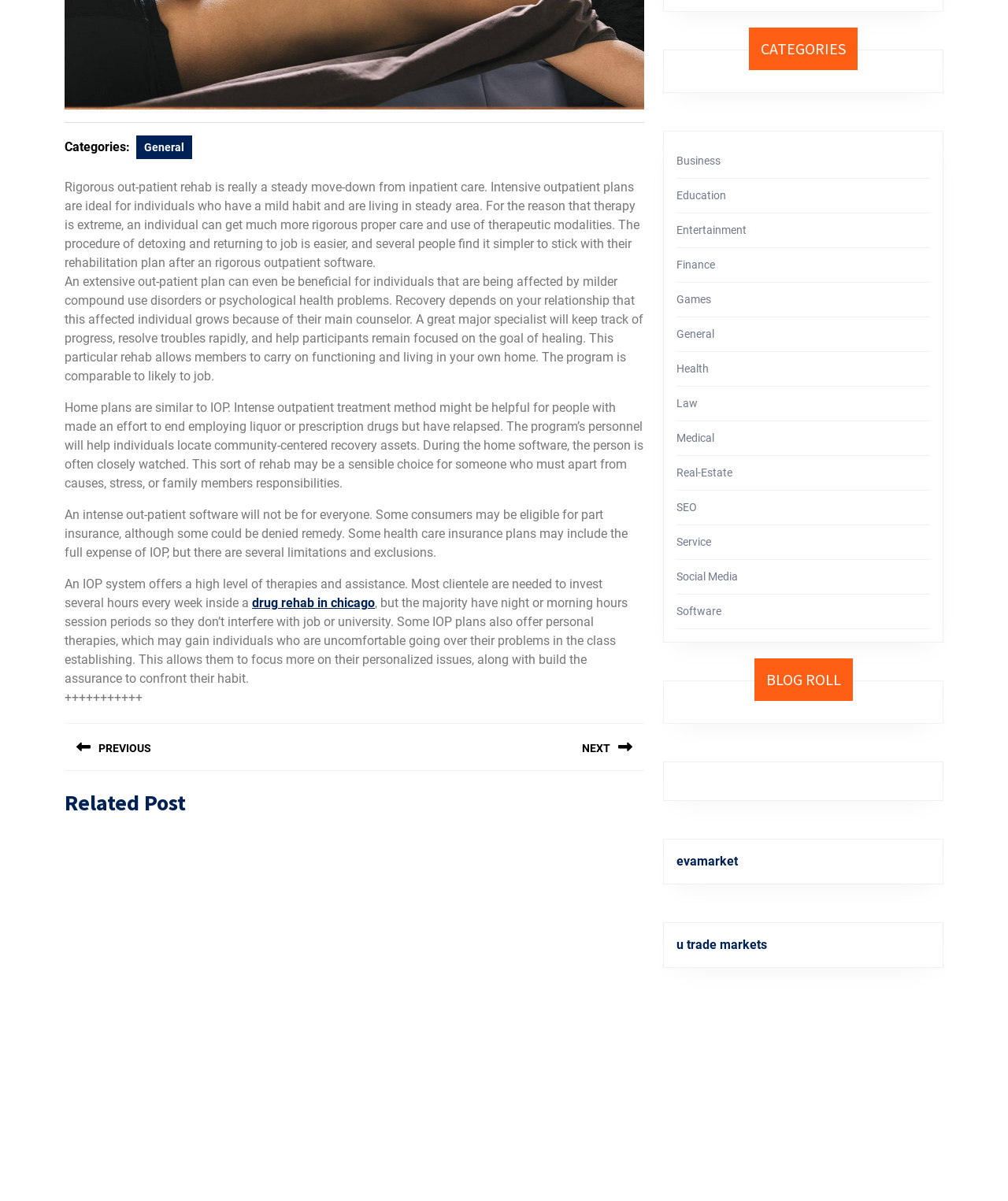Predict the bounding box for the UI component with the following description: "u trade markets".

[0.671, 0.78, 0.761, 0.793]